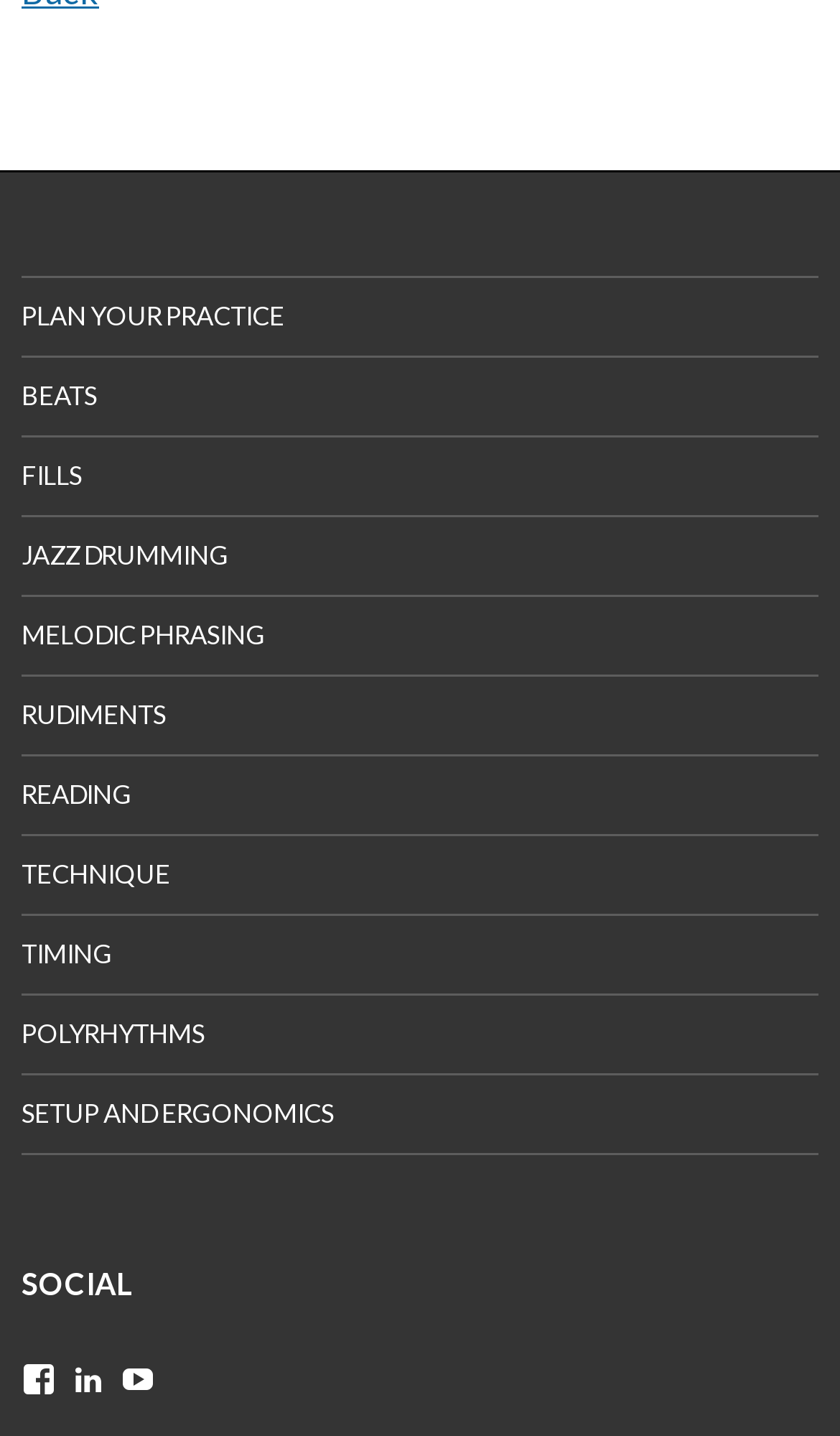Provide a brief response to the question below using a single word or phrase: 
What is the last link in the main menu?

SETUP AND ERGONOMICS